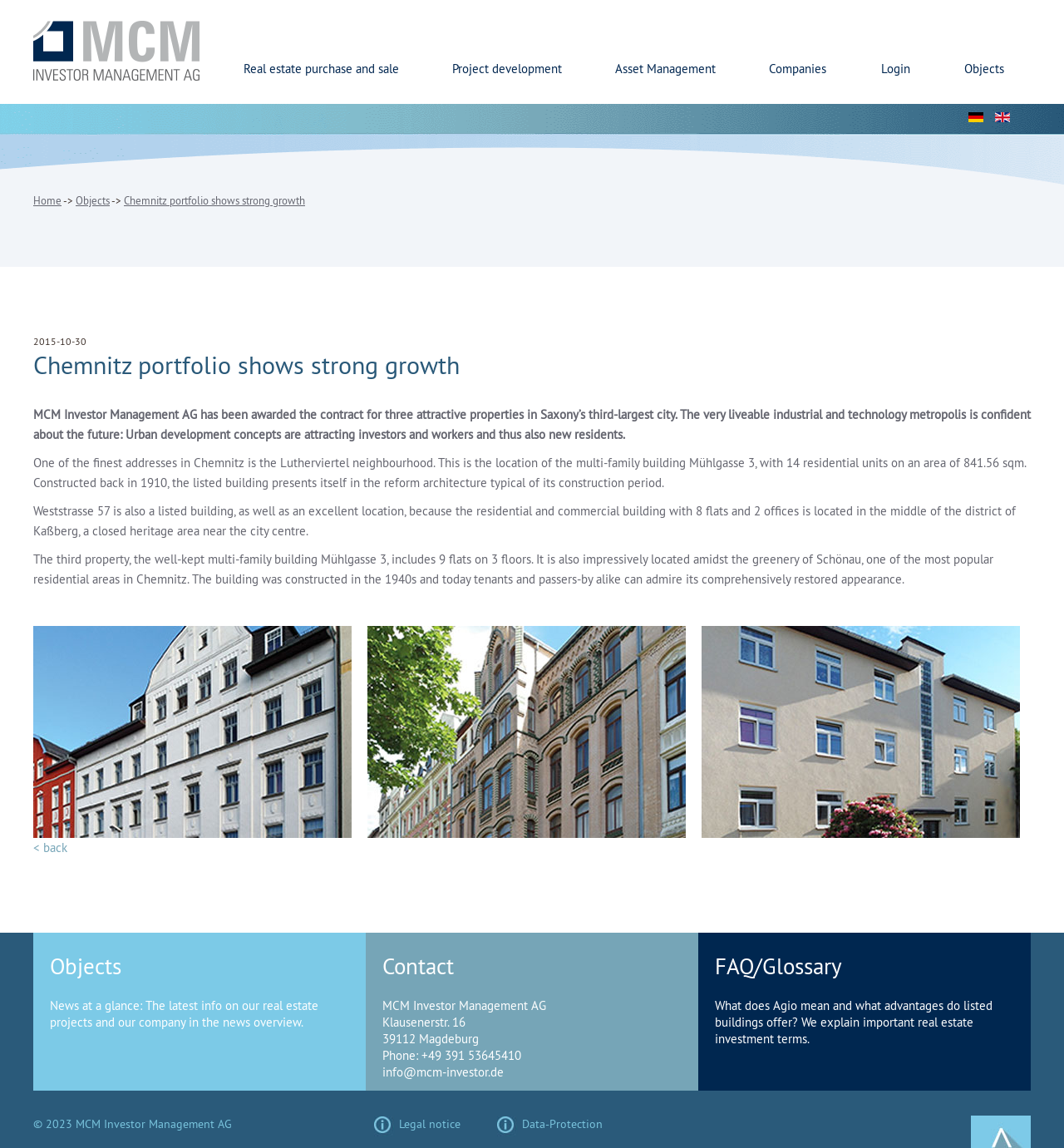Determine the bounding box coordinates of the element that should be clicked to execute the following command: "View the details of Real estate purchase and sale".

[0.204, 0.054, 0.4, 0.091]